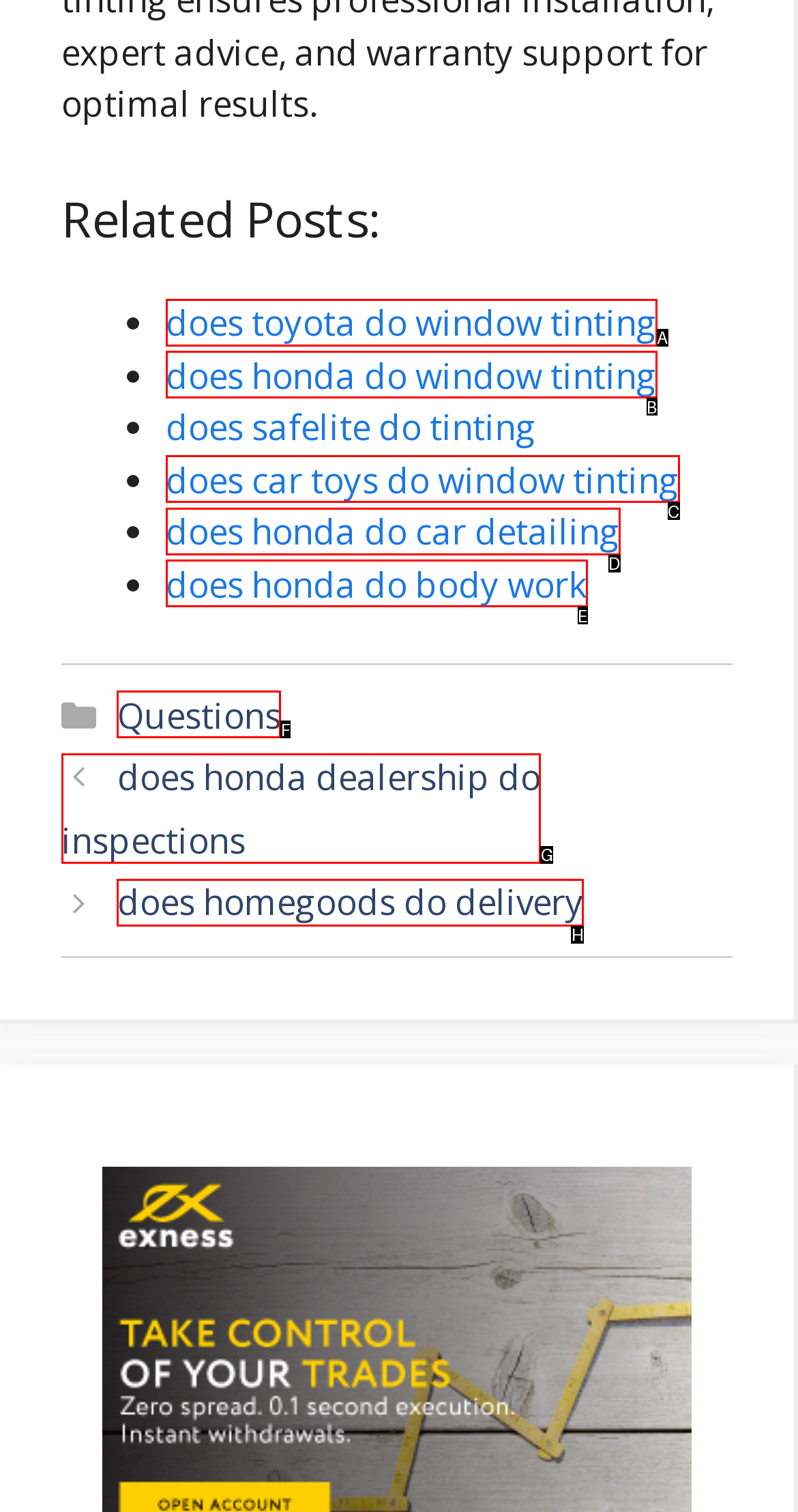Which UI element's letter should be clicked to achieve the task: Click on 'does honda do car detailing'
Provide the letter of the correct choice directly.

D